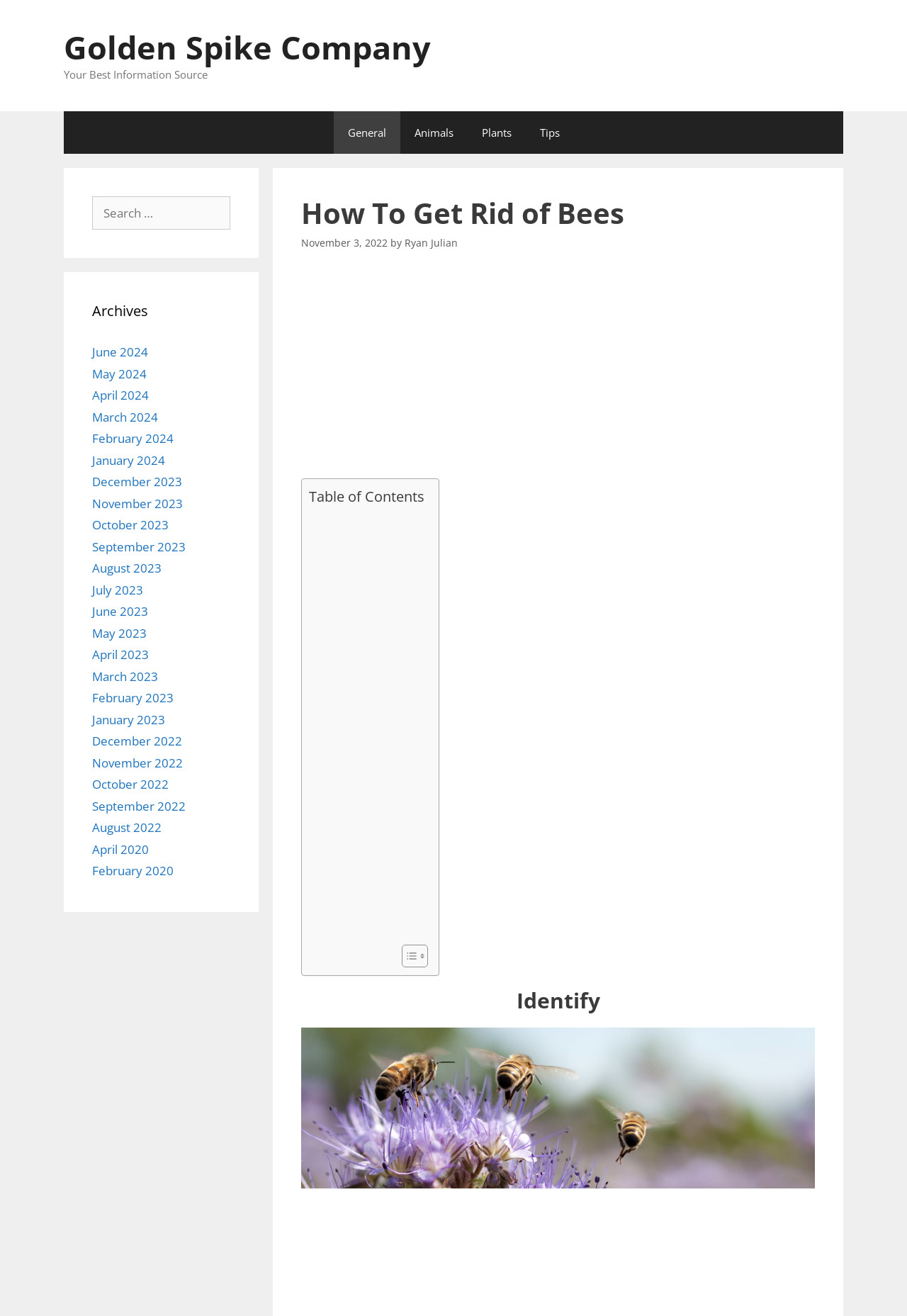Determine the bounding box coordinates of the clickable element to achieve the following action: 'Go to Golden Spike Company homepage'. Provide the coordinates as four float values between 0 and 1, formatted as [left, top, right, bottom].

[0.07, 0.019, 0.475, 0.052]